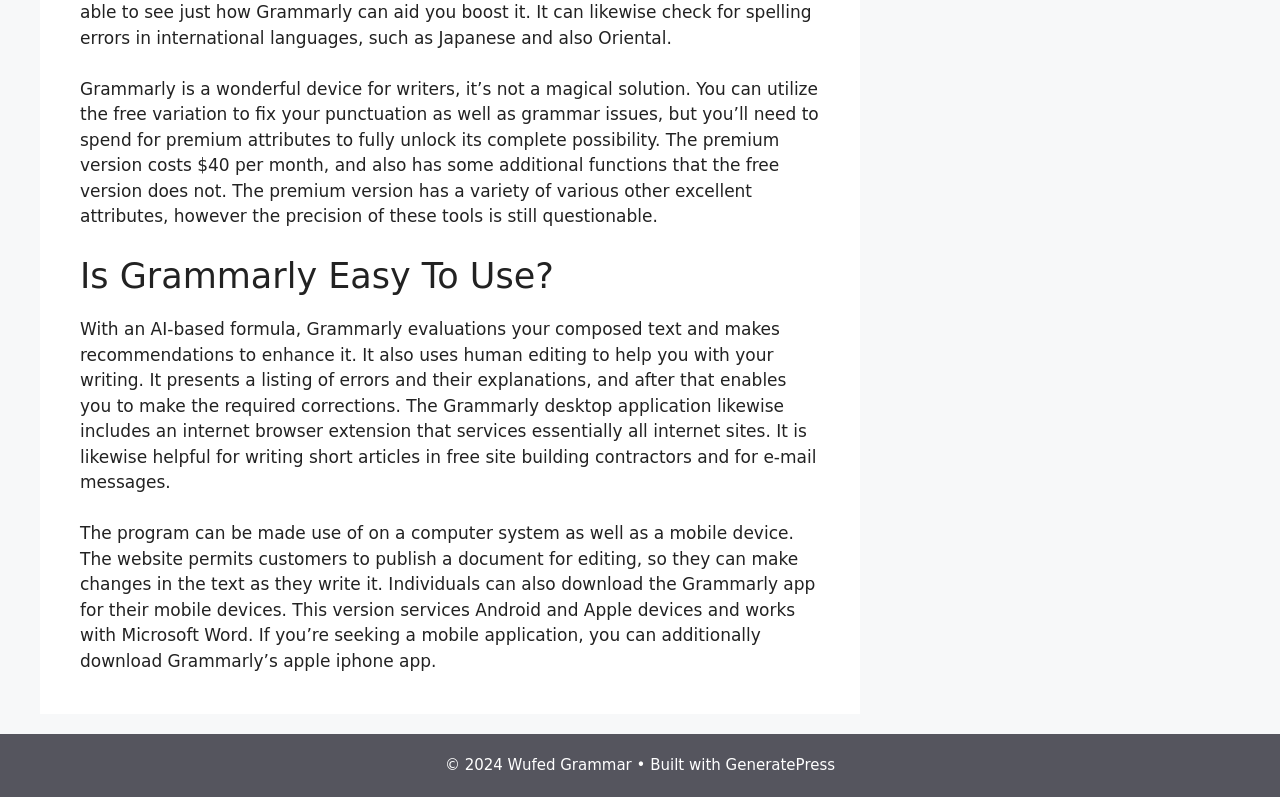With reference to the image, please provide a detailed answer to the following question: What devices can Grammarly be used on?

The webpage states that Grammarly can be used on a computer and a mobile device, and also mentions that it is compatible with Microsoft Word and has a mobile app for Android and Apple devices.